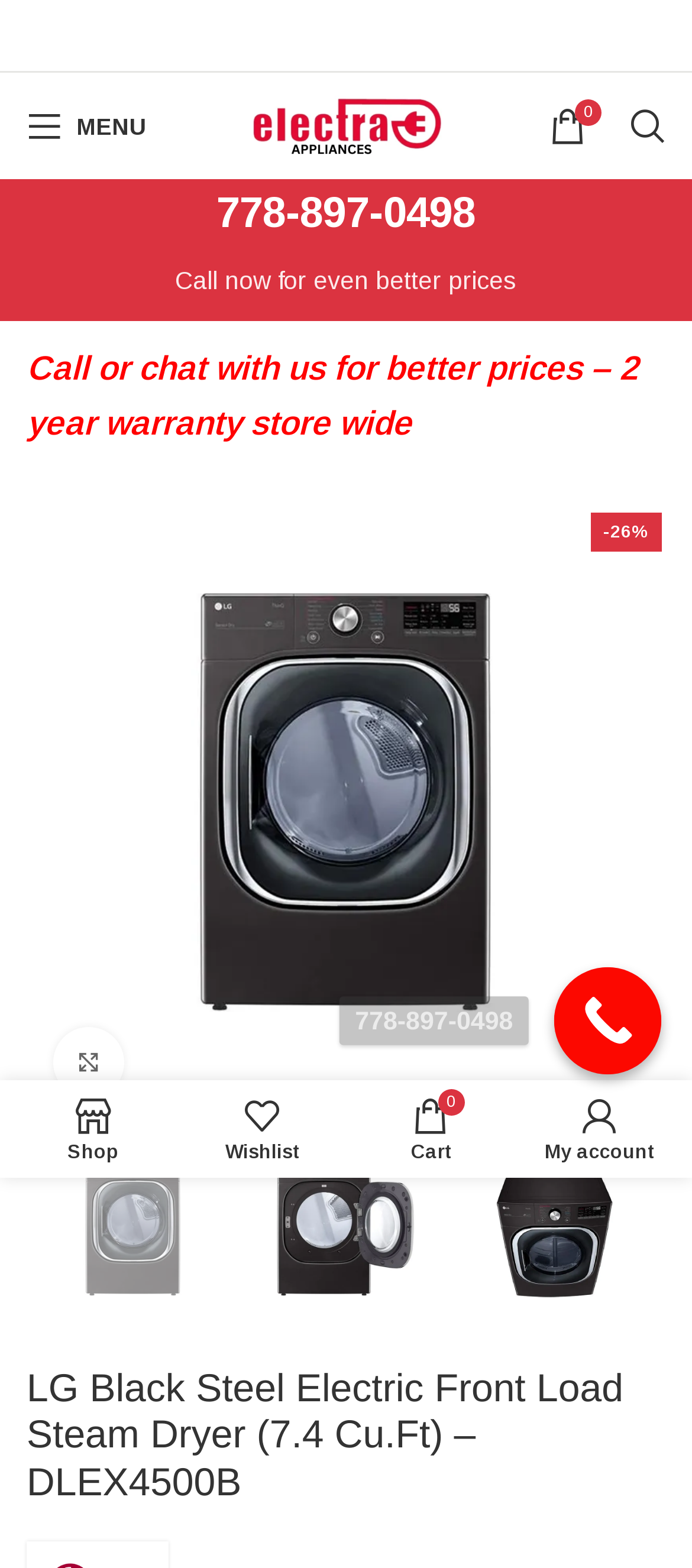What is the discount percentage on the product?
Please provide a single word or phrase answer based on the image.

-26%